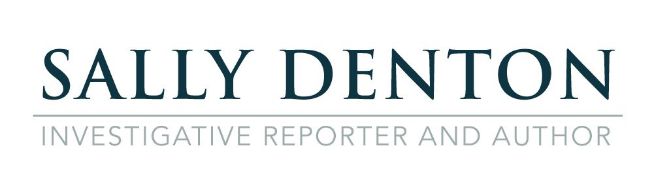What kind of writing is Sally Denton's work associated with?
Relying on the image, give a concise answer in one word or a brief phrase.

Serious and insightful